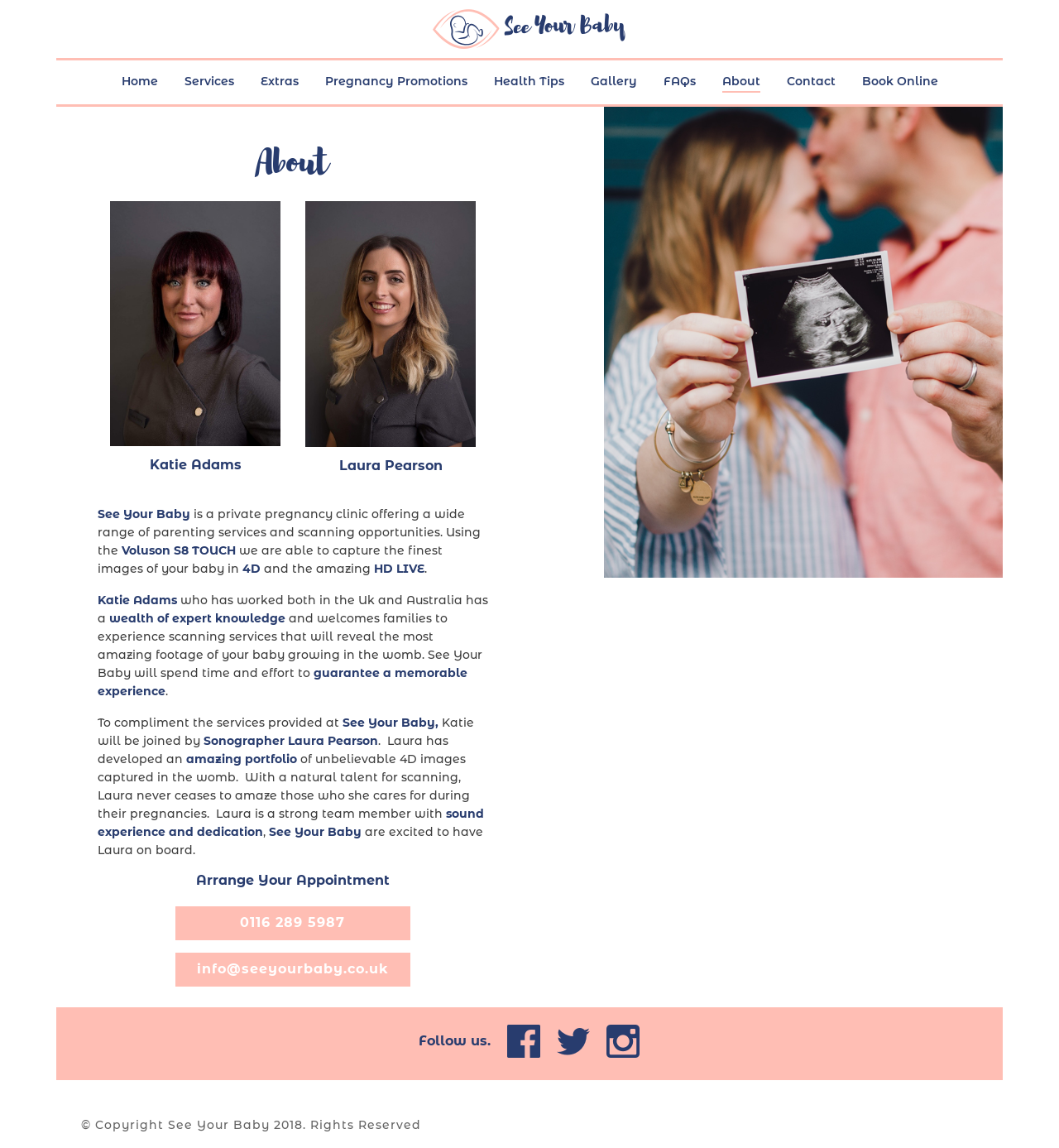How can you contact See Your Baby to arrange an appointment?
Based on the visual, give a brief answer using one word or a short phrase.

Phone or email